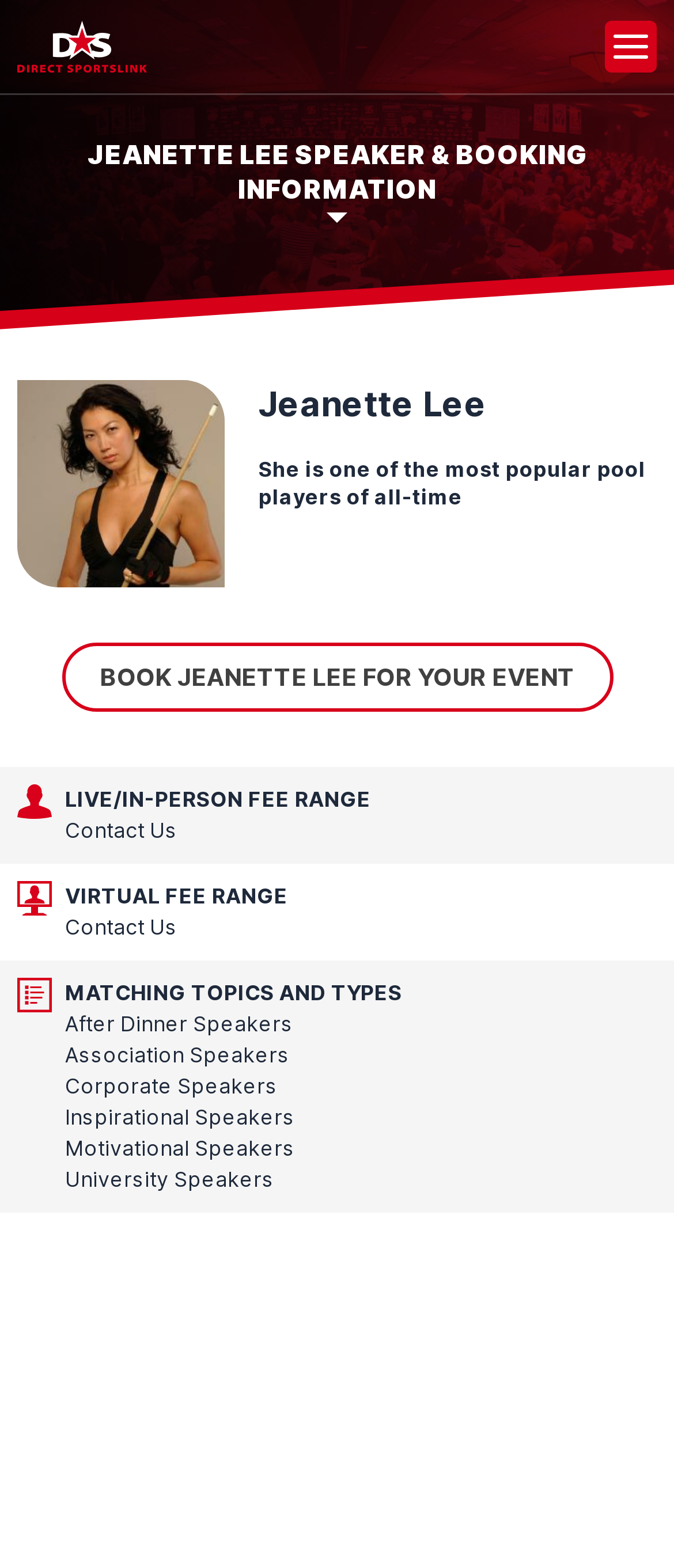Could you highlight the region that needs to be clicked to execute the instruction: "Explore motivational speakers"?

[0.097, 0.724, 0.438, 0.74]